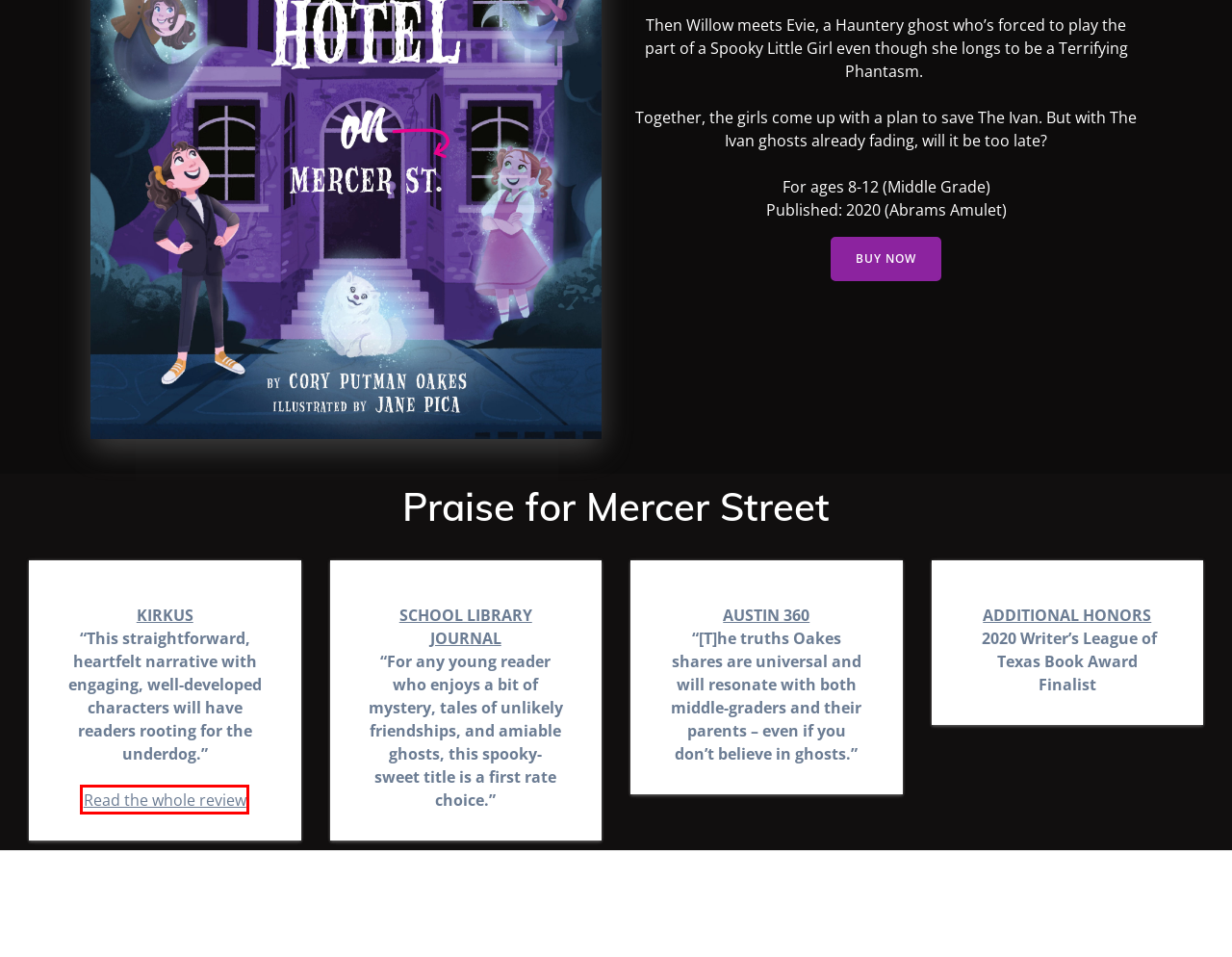Given a screenshot of a webpage with a red bounding box, please pick the webpage description that best fits the new webpage after clicking the element inside the bounding box. Here are the candidates:
A. Amazon.com
B. THE 2ND BEST HAUNTED HOTEL ON MERCER STREET | Kirkus Reviews
C. My Books - Cory Putman Oakes
D. Speaking - Cory Putman Oakes
E. Front Page - Cory Putman Oakes
F. About Me - Cory Putman Oakes
G. Contact - Cory Putman Oakes
H. Press Kit - Cory Putman Oakes

B